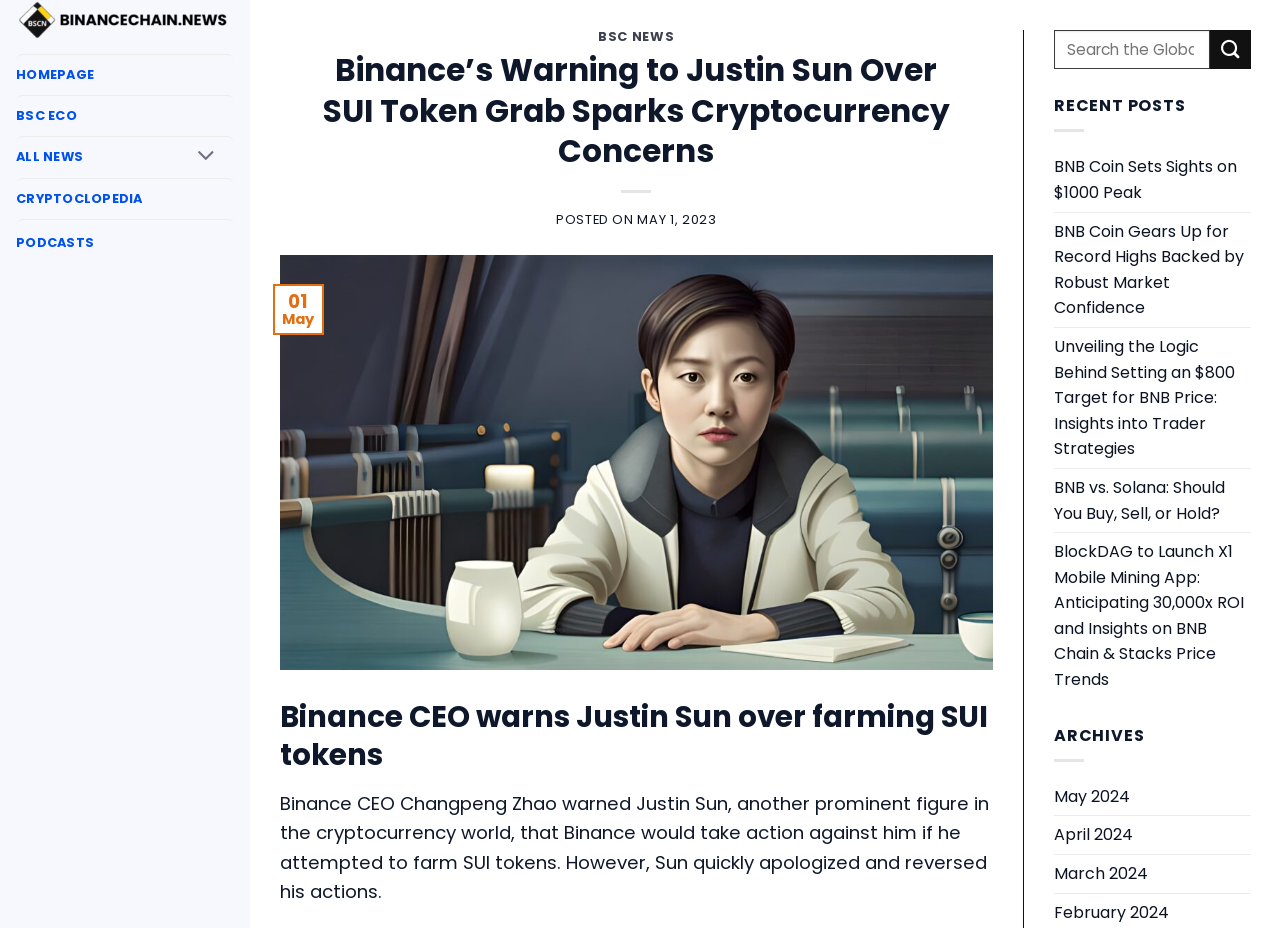Find and indicate the bounding box coordinates of the region you should select to follow the given instruction: "Read Binance CEO warns Justin Sun over farming SUI tokens".

[0.219, 0.752, 0.775, 0.834]